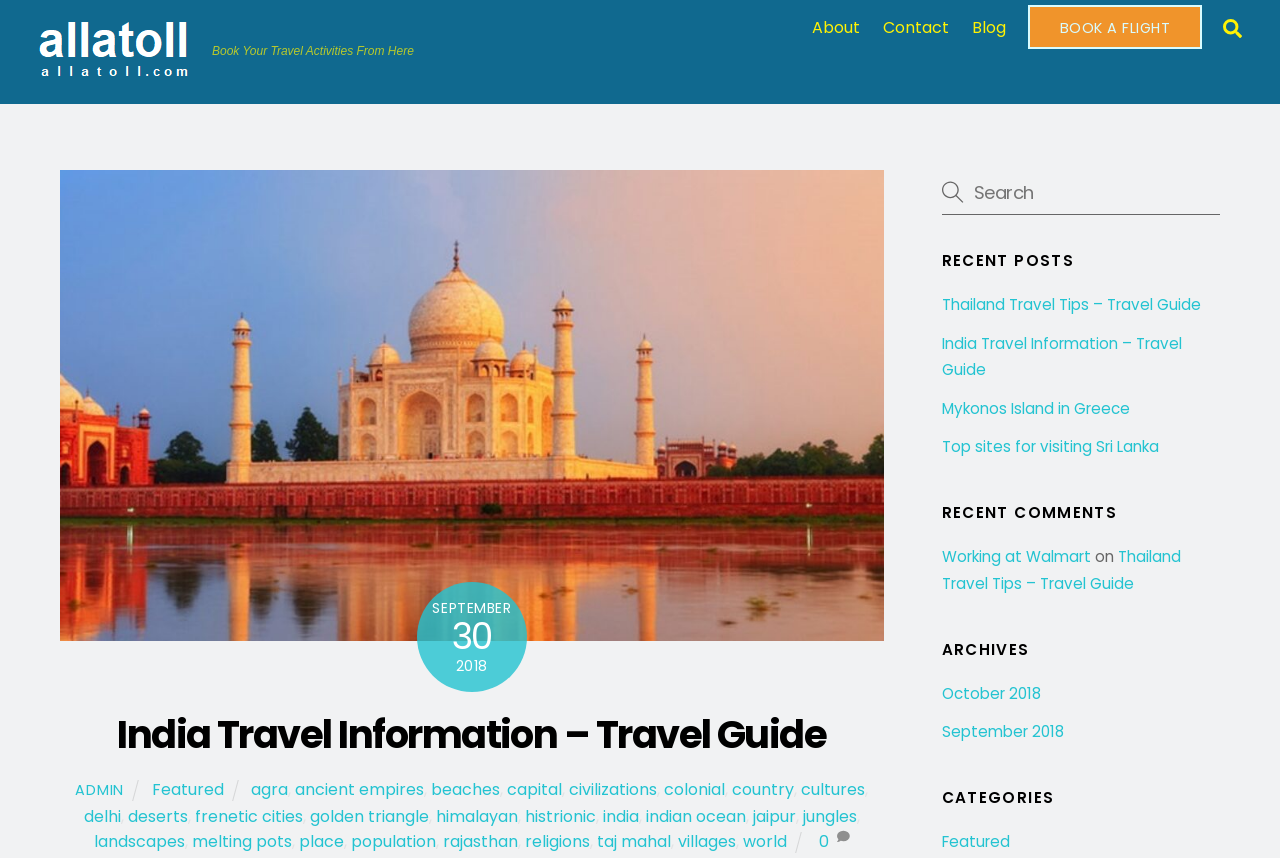With reference to the screenshot, provide a detailed response to the question below:
What is the name of the country being described?

The webpage is about travel information and guide, and the country being described is India, which is mentioned in the heading 'India Travel Information – Travel Guide' and also in the link 'India Travel Information – Travel Guide'.